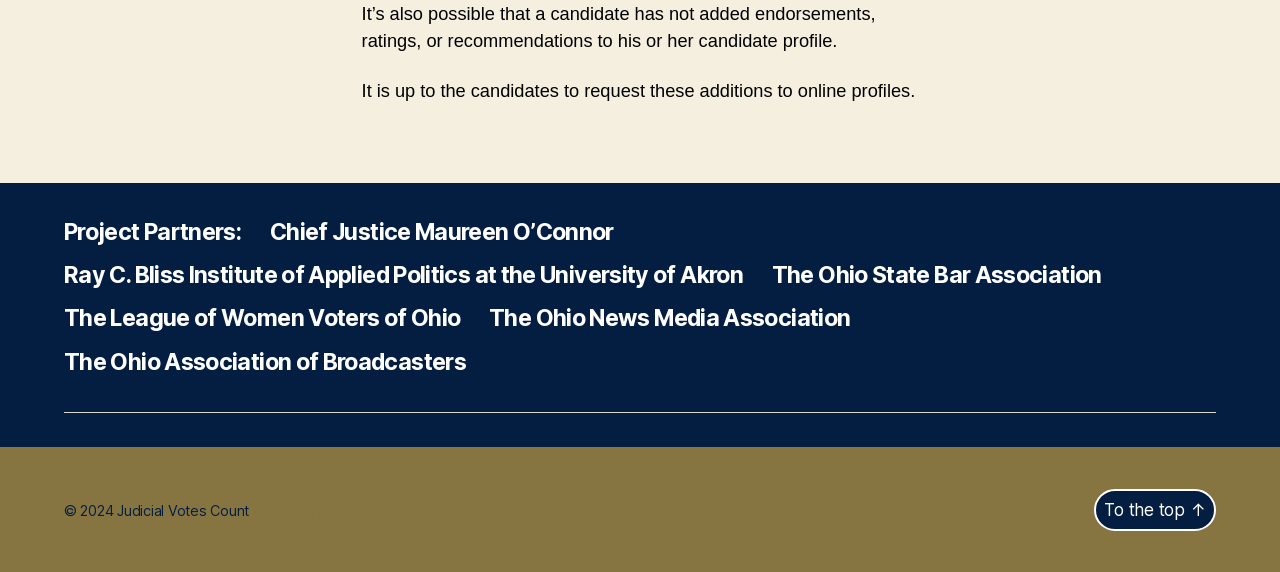Find the bounding box coordinates for the area you need to click to carry out the instruction: "Explore the Ray C. Bliss Institute of Applied Politics at the University of Akron". The coordinates should be four float numbers between 0 and 1, indicated as [left, top, right, bottom].

[0.05, 0.457, 0.58, 0.506]